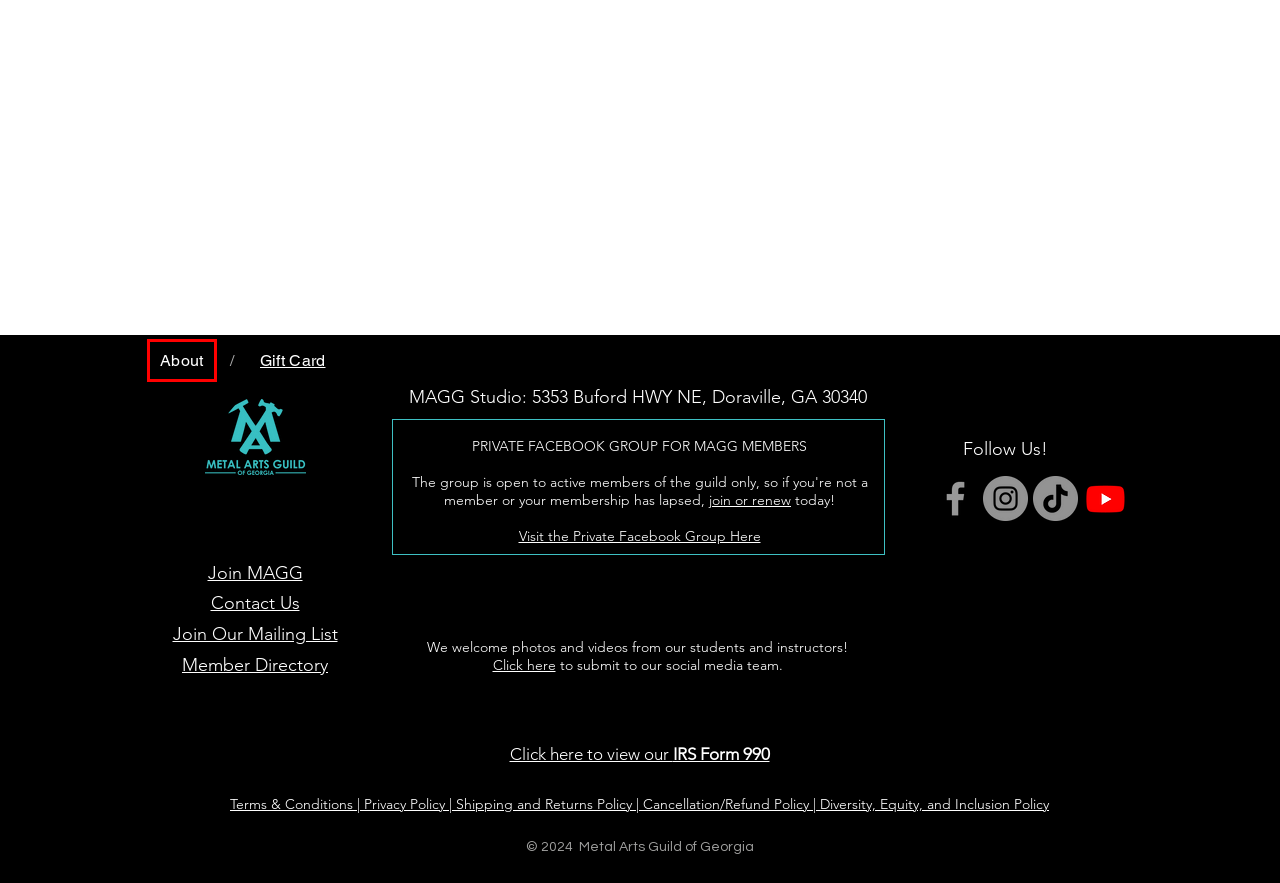You have a screenshot of a webpage with a red bounding box around an element. Select the webpage description that best matches the new webpage after clicking the element within the red bounding box. Here are the descriptions:
A. FAQ | MetalArtsGuildGA.org
B. Join Our Mailing List | MetalArtsGuildGA.org
C. About | MetalArtsGuildGA.org
D. Contact | MetalArtsGuildGA.org
E. Messaging and Promotions-MetalArtsGuildGA.org
F. Donate | Metal Arts Guild of Georgia
G. Terms and Conditions | MetalArtsGuildGA.org
H. Membership | MetalArtsGuildGA.org

C